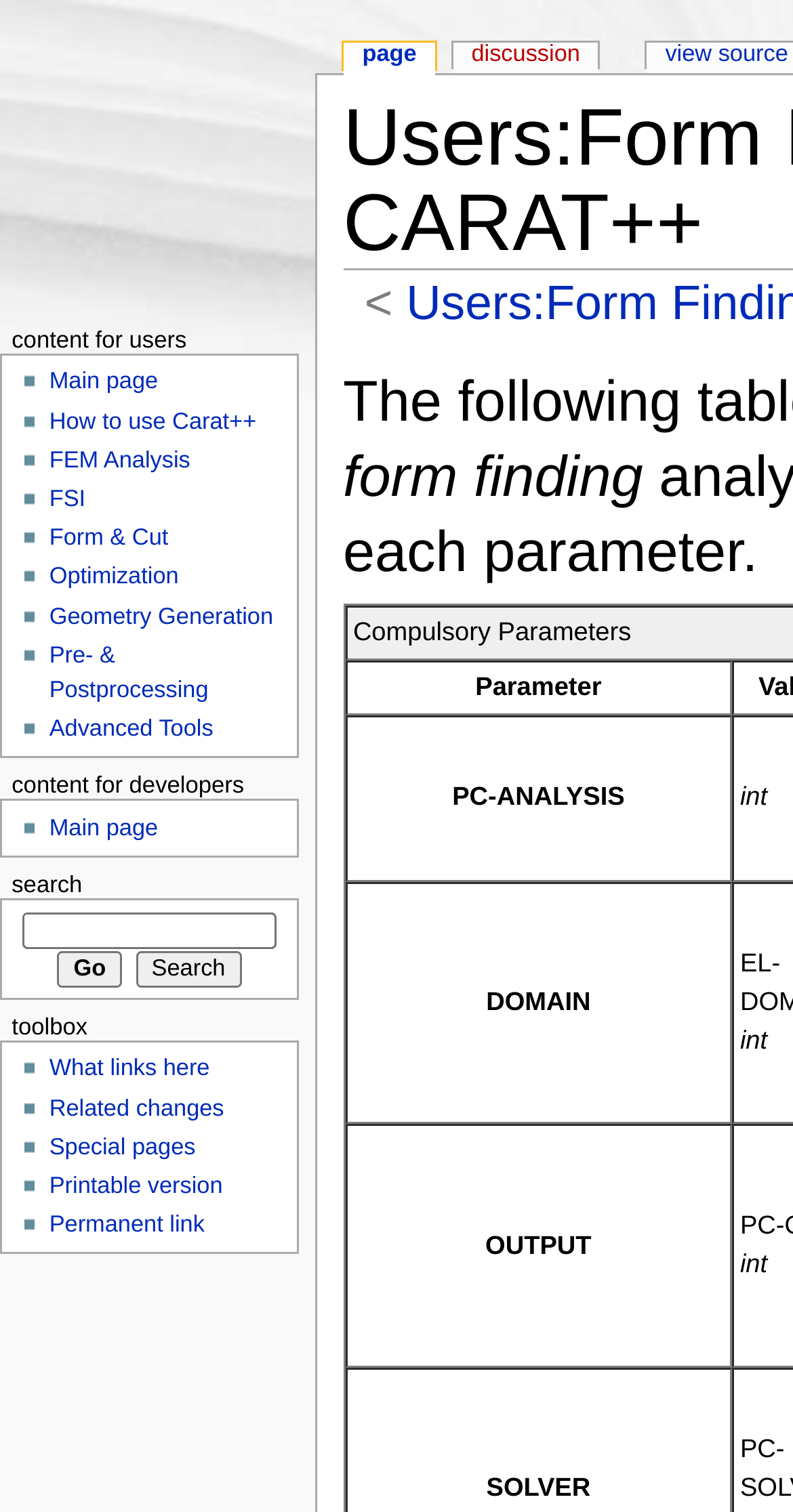Extract the bounding box for the UI element that matches this description: "How to use Carat++".

[0.062, 0.271, 0.323, 0.287]